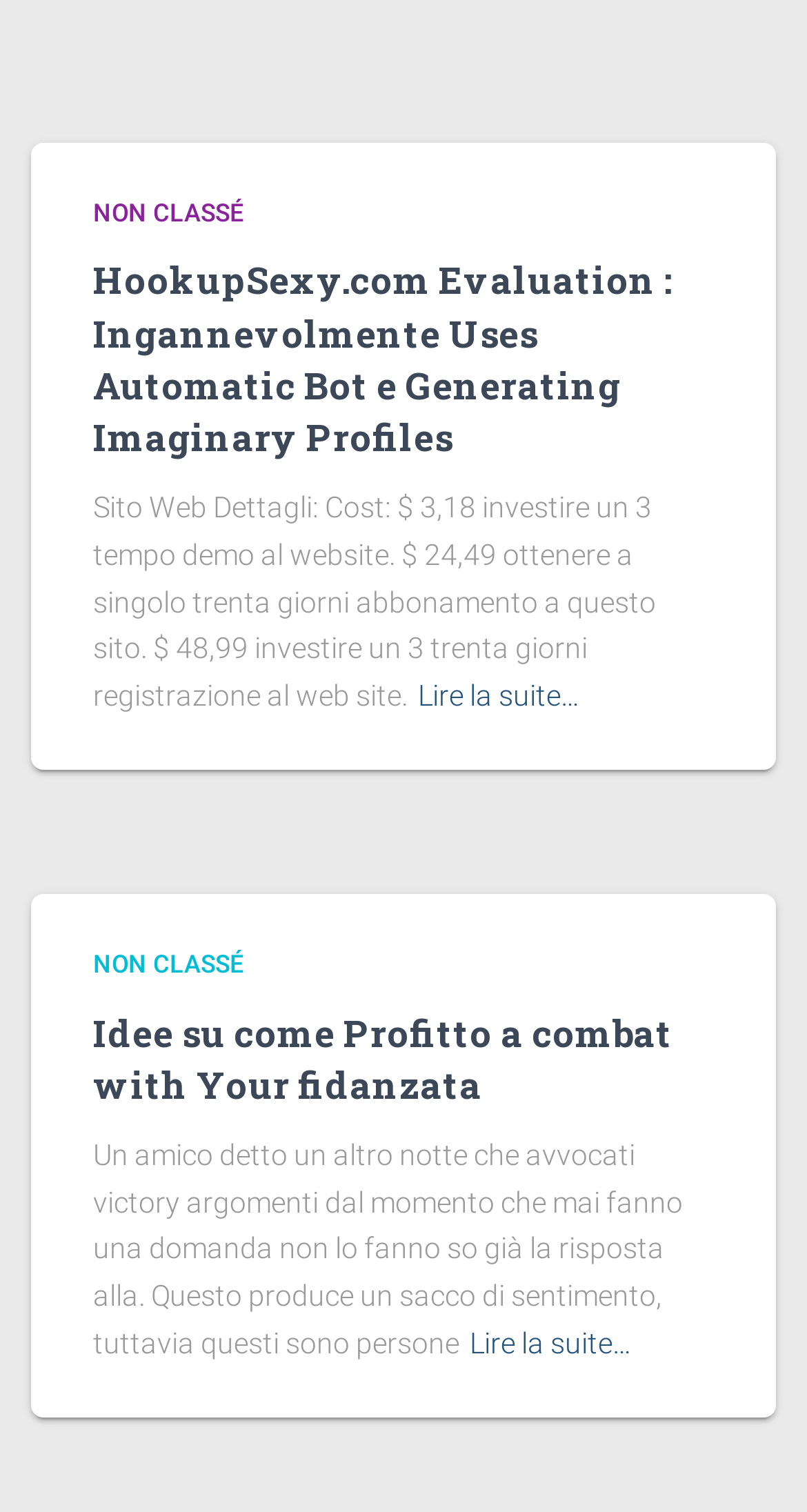Predict the bounding box for the UI component with the following description: "Lire la suite…".

[0.518, 0.444, 0.718, 0.475]